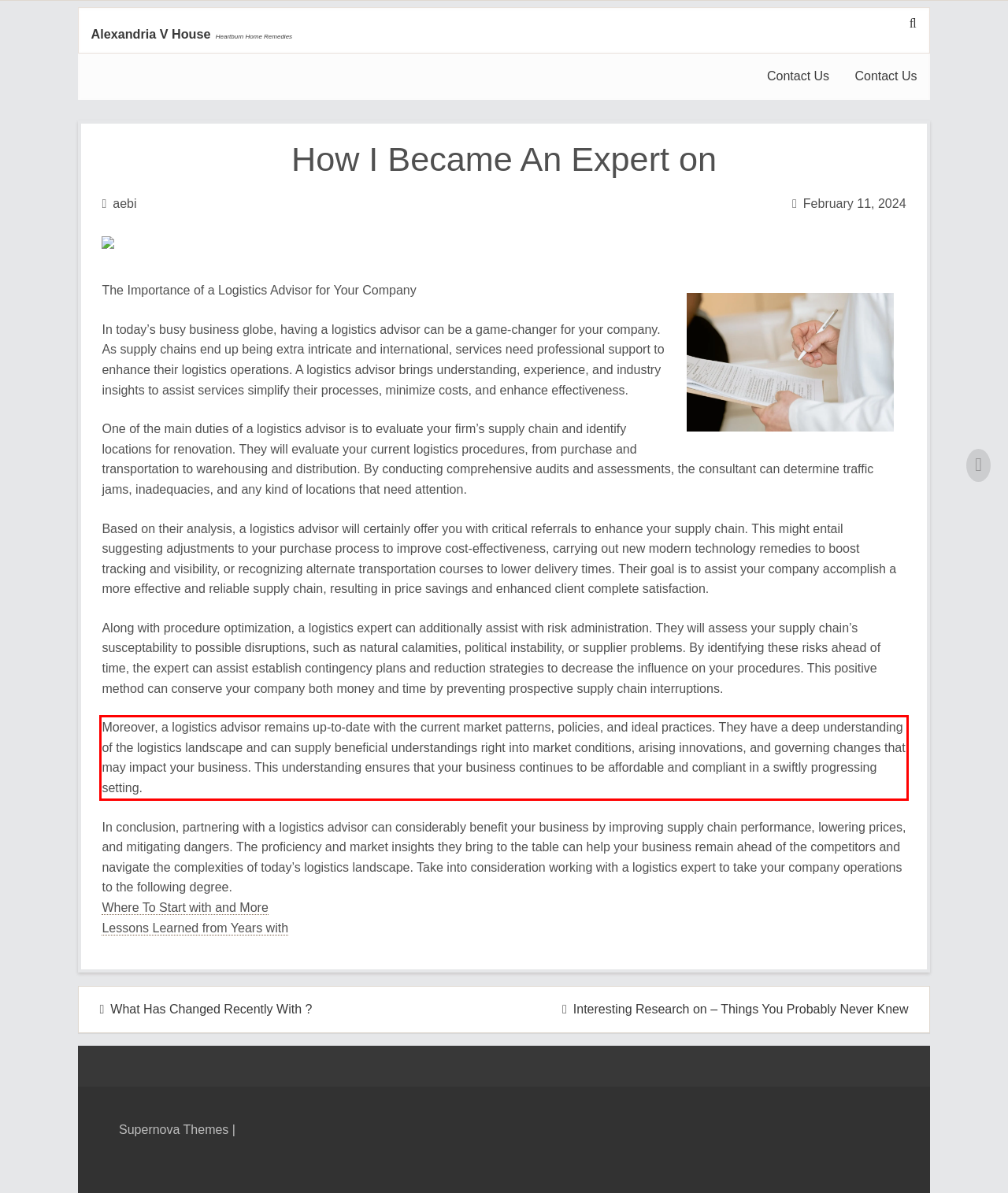From the provided screenshot, extract the text content that is enclosed within the red bounding box.

Moreover, a logistics advisor remains up-to-date with the current market patterns, policies, and ideal practices. They have a deep understanding of the logistics landscape and can supply beneficial understandings right into market conditions, arising innovations, and governing changes that may impact your business. This understanding ensures that your business continues to be affordable and compliant in a swiftly progressing setting.